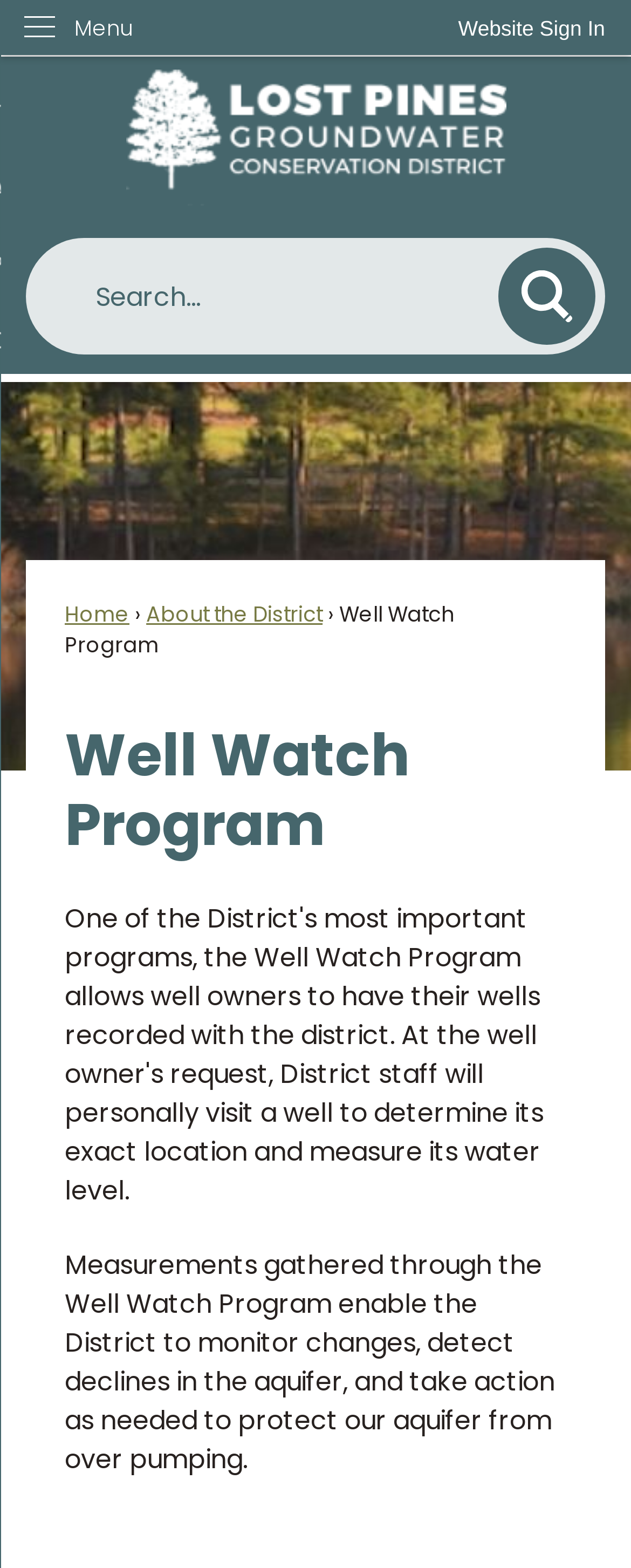How many main navigation links are there?
Offer a detailed and exhaustive answer to the question.

I found the answer by counting the link elements that are direct children of the root element, which are 'Home', 'About the District', and 'Lost Pines Groundwater Conservation District Home Page'.